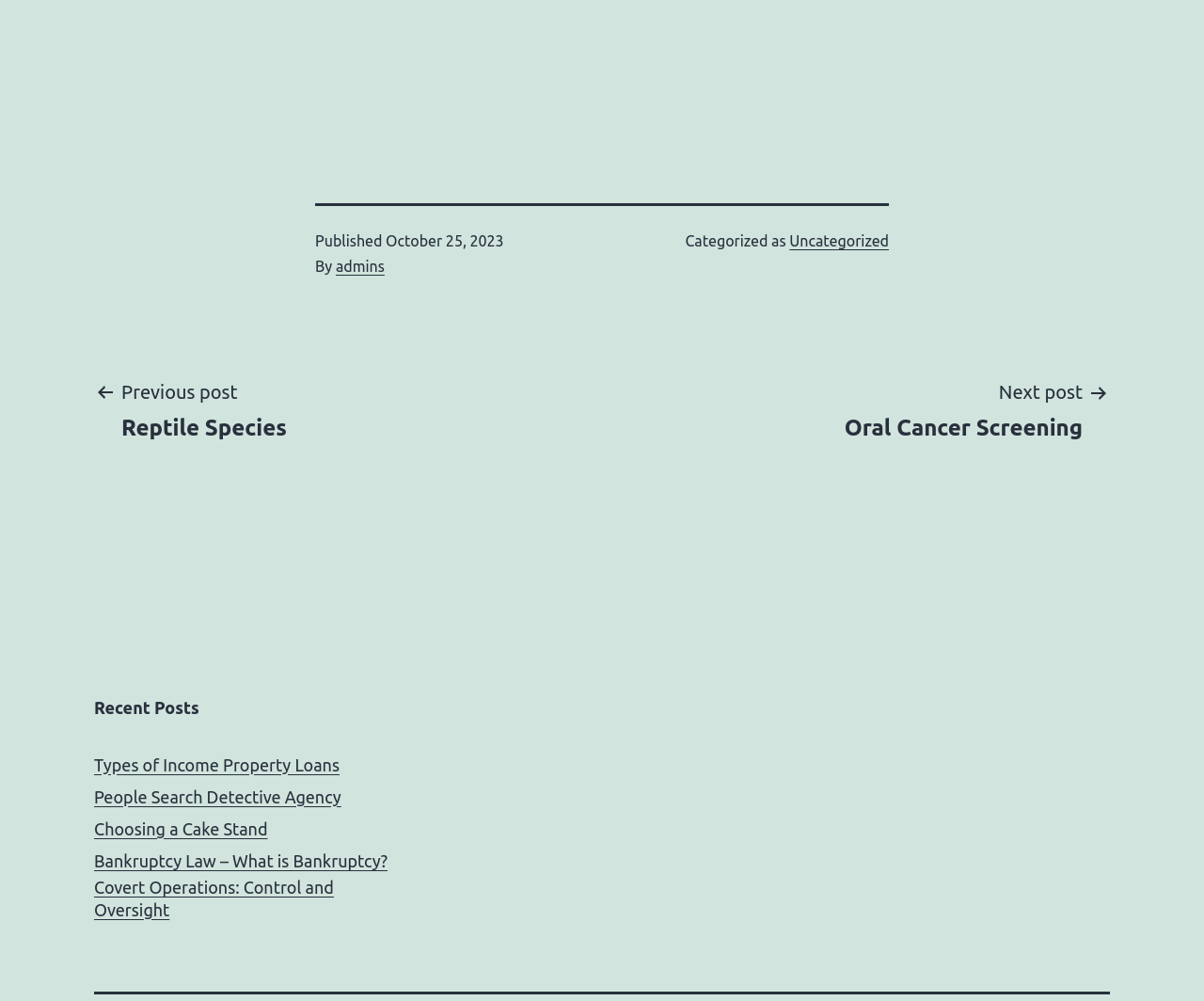How many navigation links are there?
Look at the image and respond with a single word or a short phrase.

2